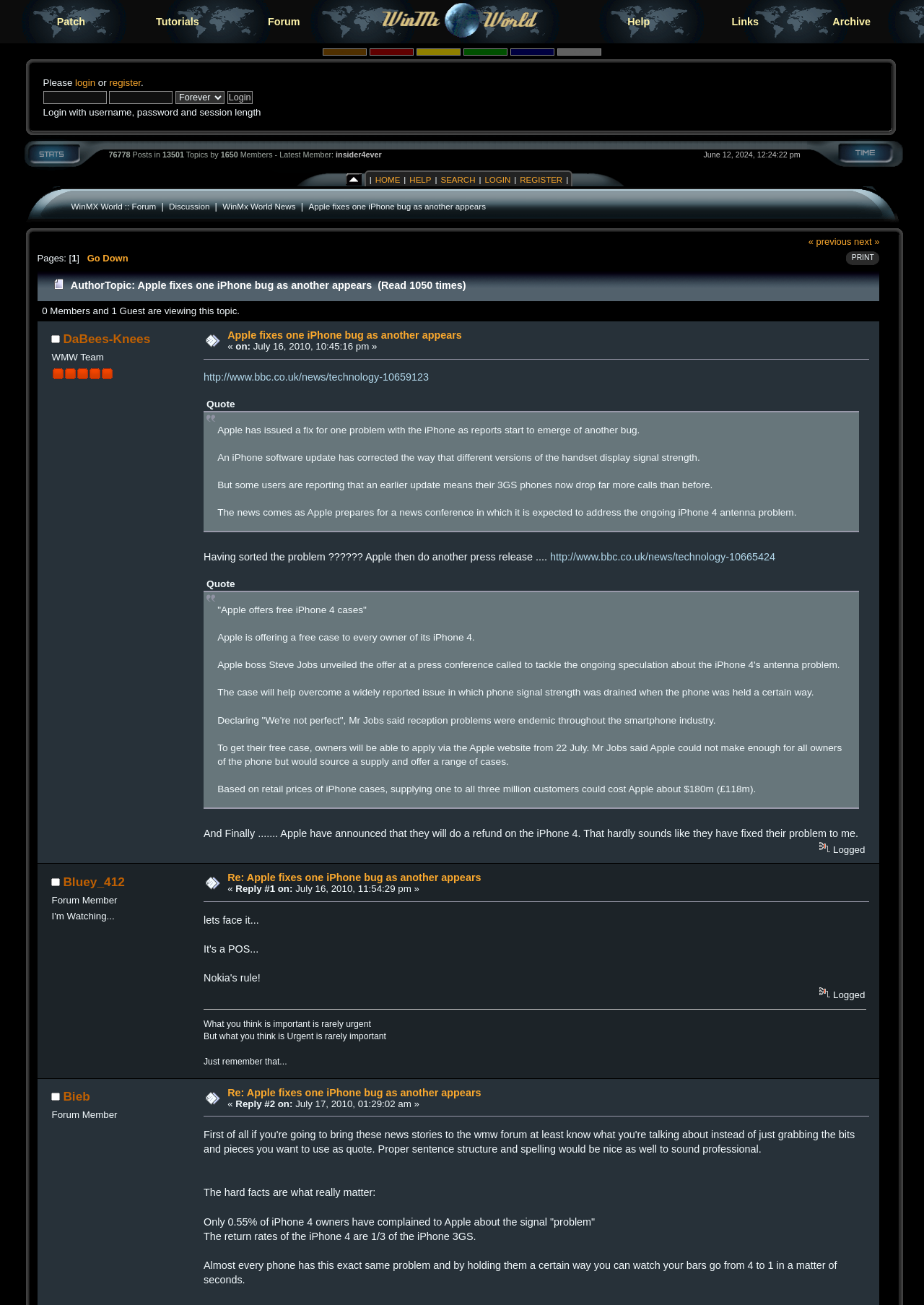Predict the bounding box coordinates of the area that should be clicked to accomplish the following instruction: "Click the Archive link". The bounding box coordinates should consist of four float numbers between 0 and 1, i.e., [left, top, right, bottom].

[0.866, 0.001, 0.977, 0.032]